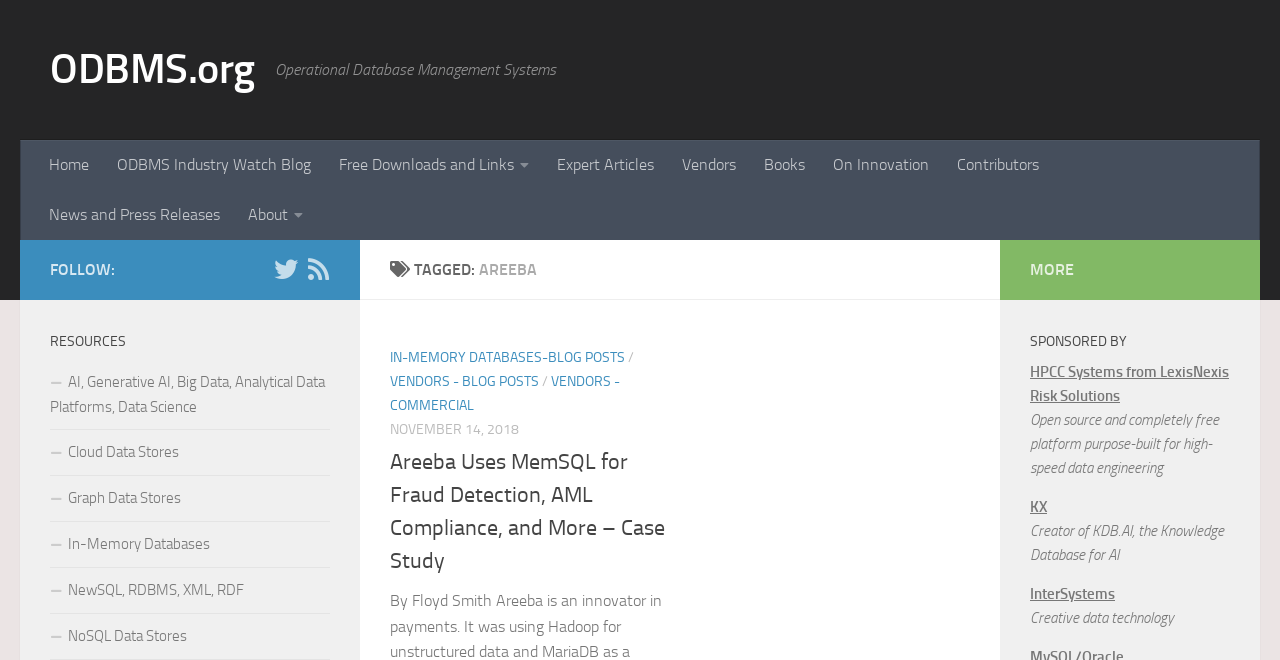Determine the coordinates of the bounding box for the clickable area needed to execute this instruction: "Learn more about 'In-Memory Databases'".

[0.039, 0.791, 0.258, 0.861]